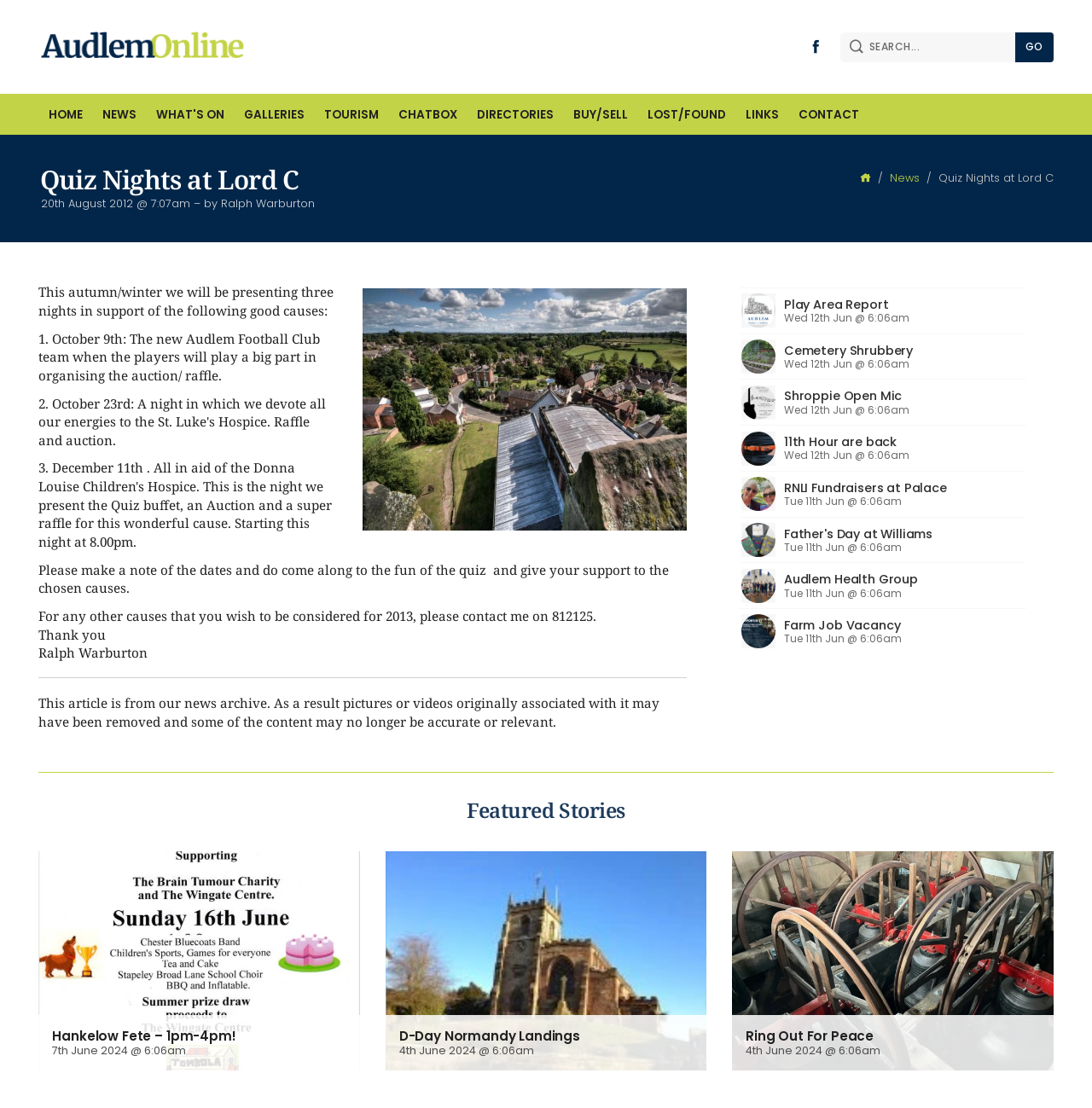How many images are associated with the article links?
Based on the screenshot, provide a one-word or short-phrase response.

6